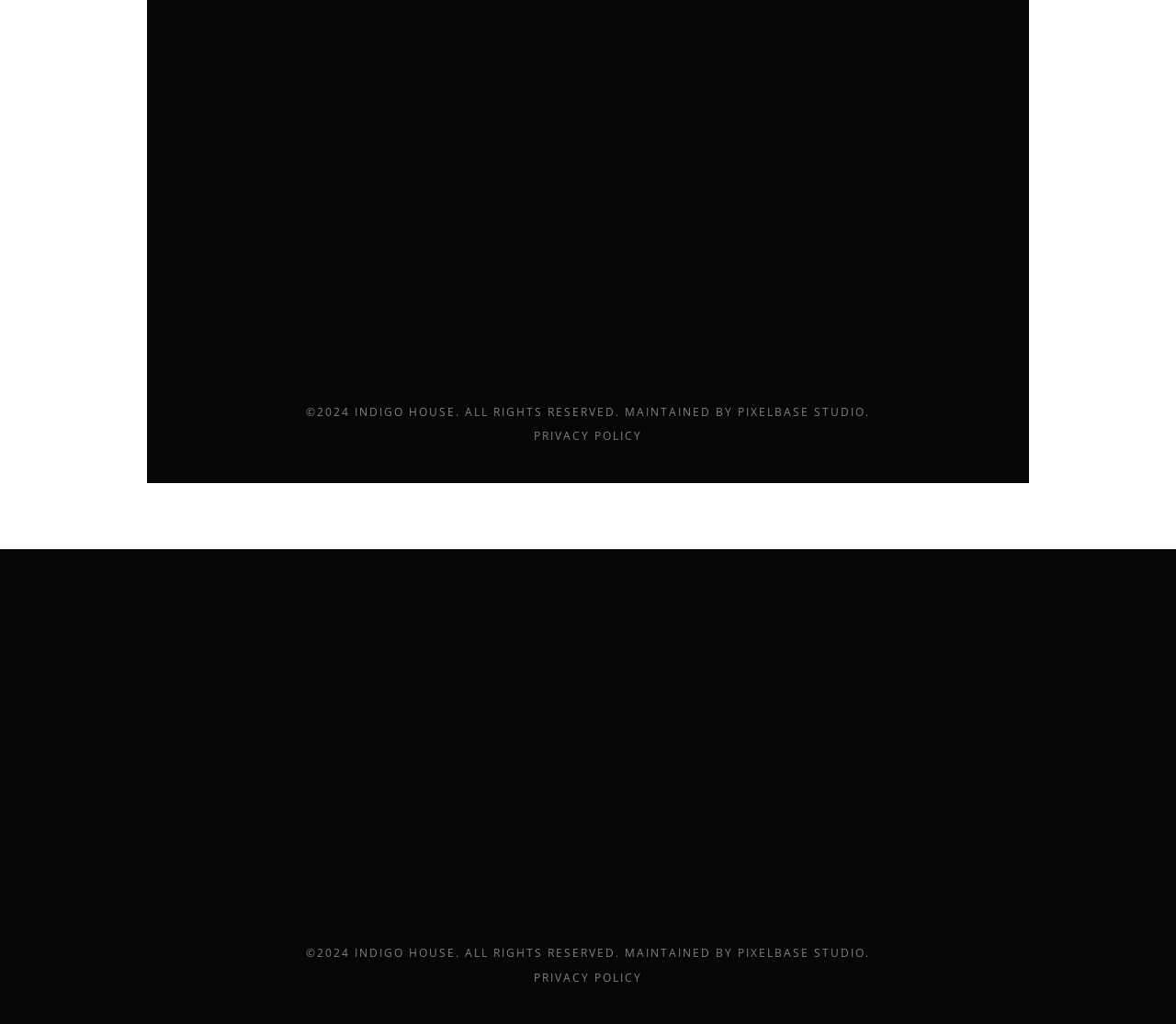Pinpoint the bounding box coordinates of the clickable element needed to complete the instruction: "Visit the PIXELBASE STUDIO website". The coordinates should be provided as four float numbers between 0 and 1: [left, top, right, bottom].

[0.627, 0.394, 0.736, 0.41]